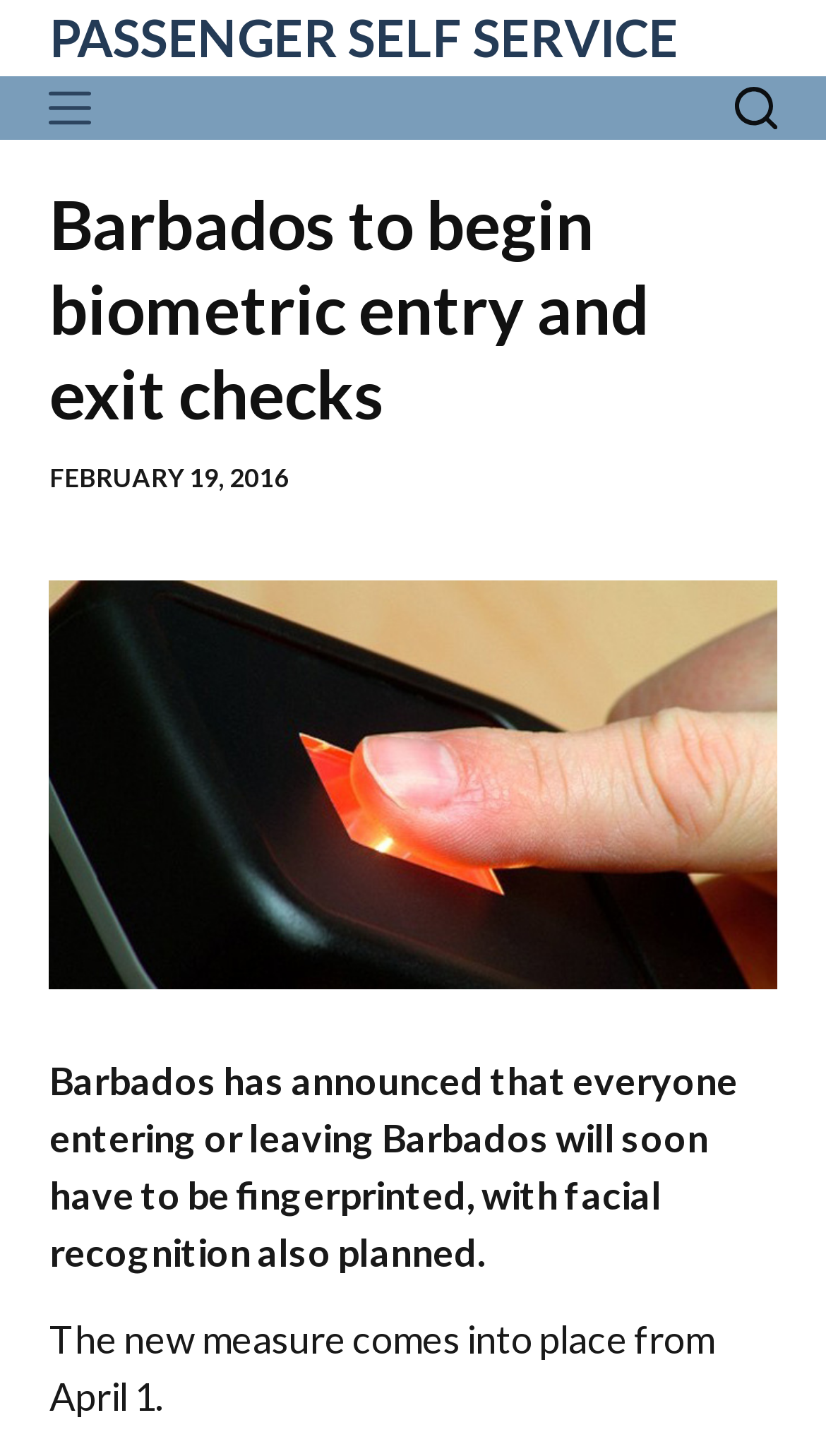Can you determine the main header of this webpage?

Barbados to begin biometric entry and exit checks